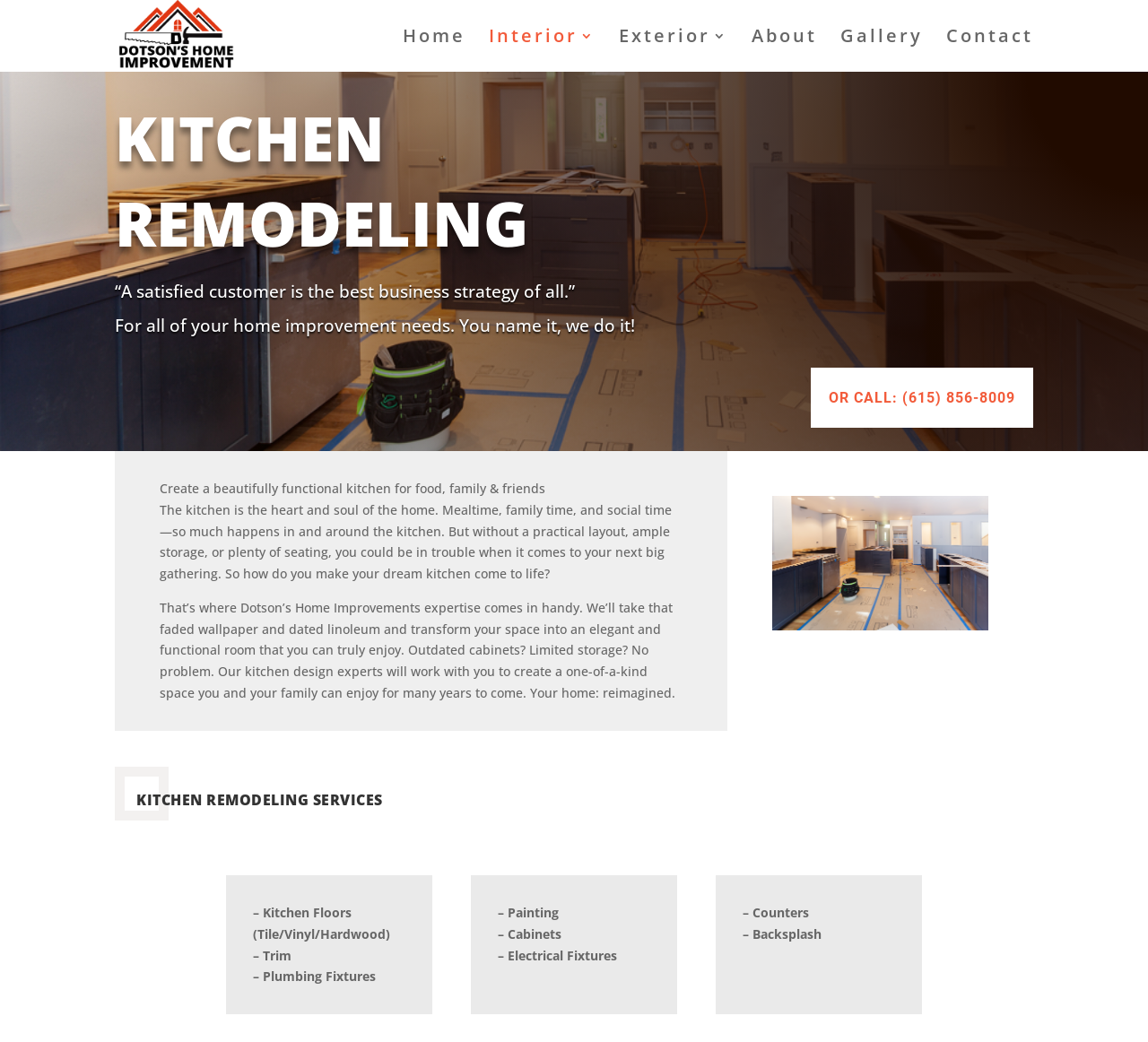Describe all the significant parts and information present on the webpage.

The webpage is about kitchen remodeling services offered by Dotson's Home Improvment. At the top, there is a logo of Dotson's Home Improvment, accompanied by a link to the company's homepage. Below the logo, there is a navigation menu with links to different sections of the website, including Home, Interior 3, Exterior 3, About, Gallery, and Contact.

On the left side of the page, there is a search bar. Below the search bar, there is a heading that reads "KITCHEN REMODELING" in bold font. Underneath the heading, there is a quote from a satisfied customer, followed by a brief description of the company's services.

The main content of the page is divided into two sections. The first section describes the importance of a functional kitchen and how Dotson's Home Improvment can help create a beautifully functional kitchen. The second section lists the various kitchen remodeling services offered by the company, including kitchen floors, trim, plumbing fixtures, painting, cabinets, electrical fixtures, counters, and backsplash.

On the right side of the page, there is a call-to-action link that encourages visitors to call the company for more information. Overall, the webpage is well-organized and easy to navigate, with clear headings and concise descriptions of the company's services.